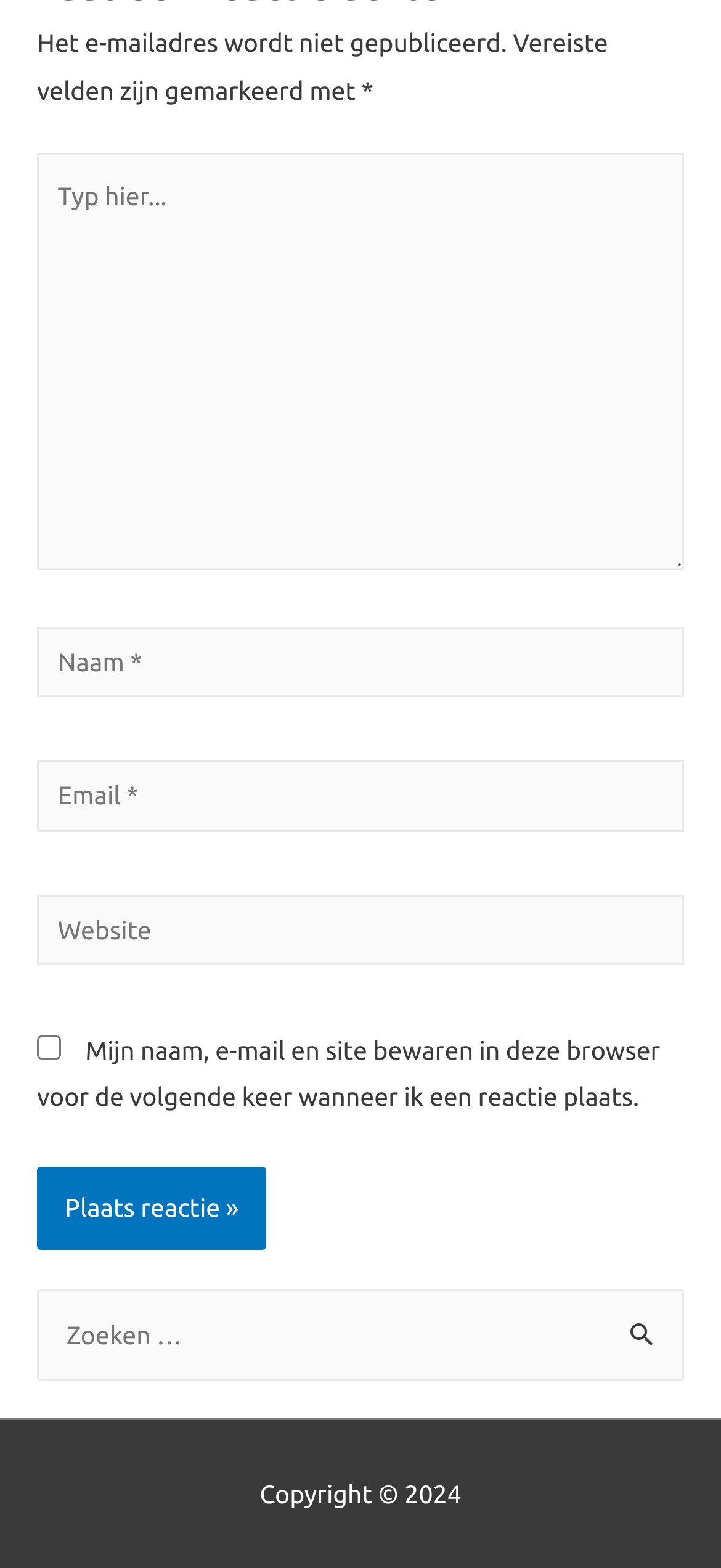Find the bounding box coordinates of the element to click in order to complete the given instruction: "Enter your name."

[0.051, 0.399, 0.949, 0.445]